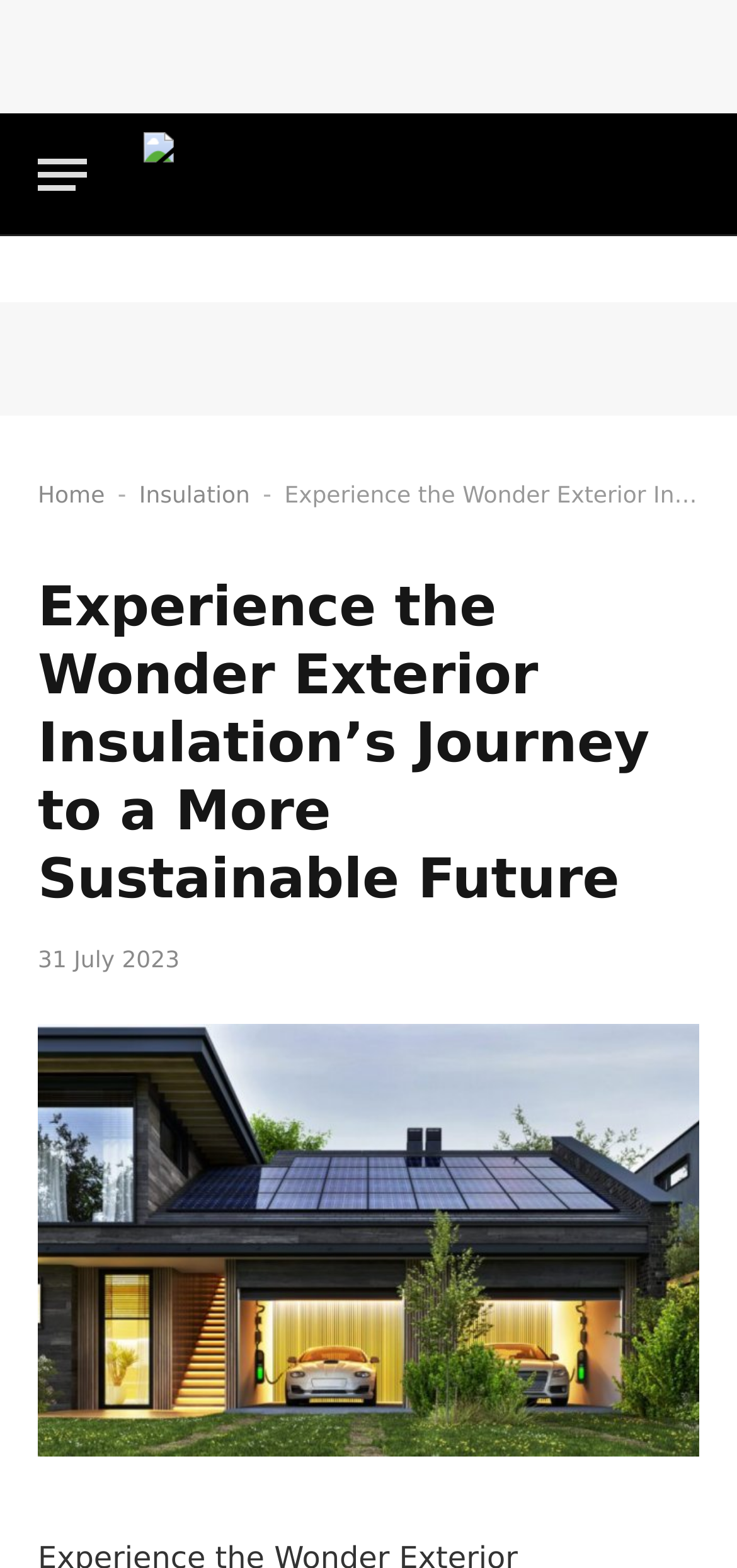Explain the contents of the webpage comprehensively.

The webpage is about Exterior Insulation's journey to a more sustainable future, focusing on energy efficiency and environmental benefits. 

At the top left corner, there is a 'Menu' button. Next to it, there are three navigation links: 'Home', a separator, and 'Insulation'. 

Below these navigation links, a prominent heading occupies most of the width, stating the webpage's title, "Experience the Wonder Exterior Insulation’s Journey to a More Sustainable Future". 

Underneath the heading, there is a timestamp indicating the date "31 July 2023". 

Further down, a large link with the same title as the heading takes up most of the width, accompanied by a corresponding image.